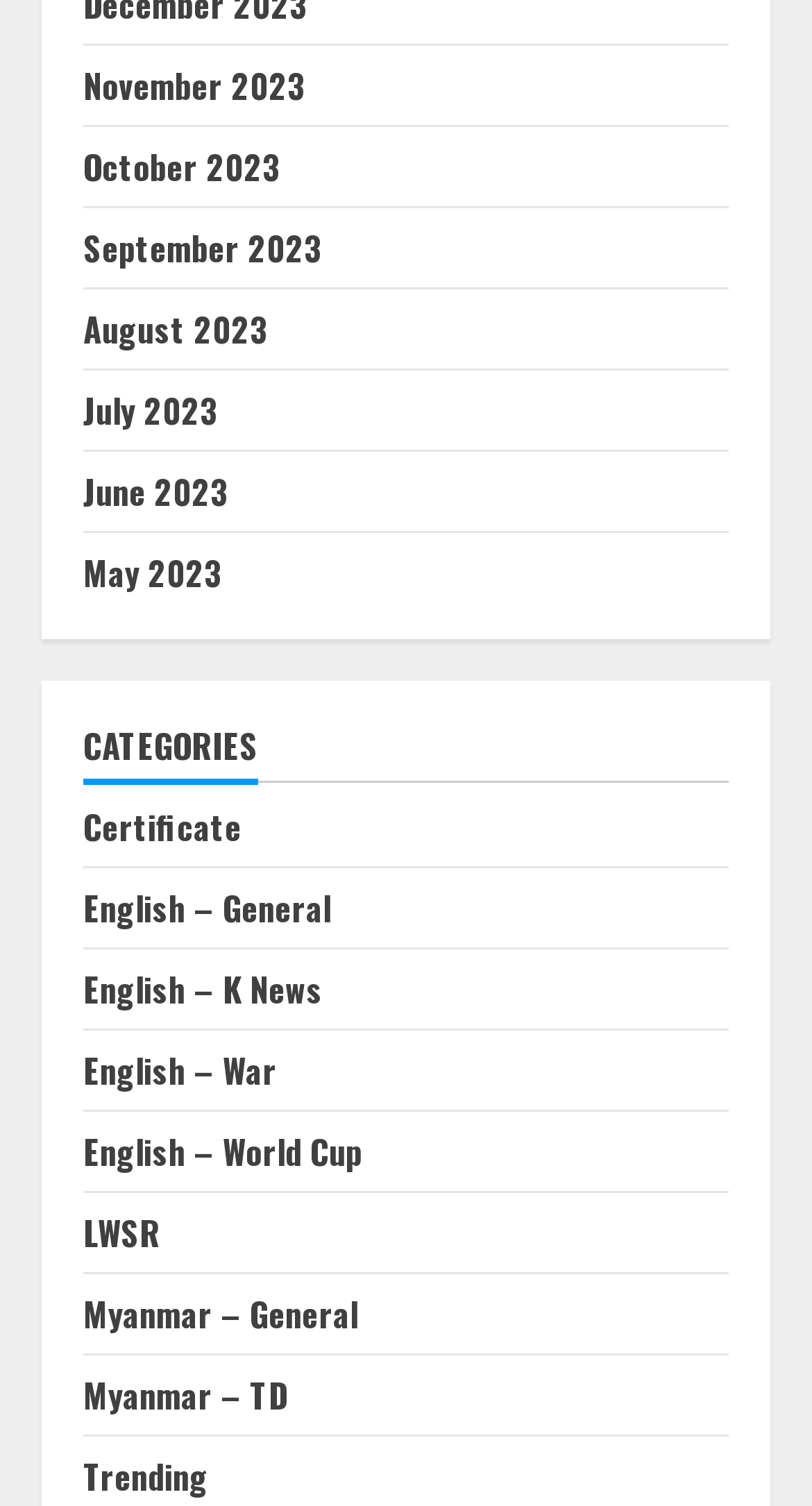Please determine the bounding box coordinates of the area that needs to be clicked to complete this task: 'Check Certificate'. The coordinates must be four float numbers between 0 and 1, formatted as [left, top, right, bottom].

[0.103, 0.533, 0.297, 0.566]